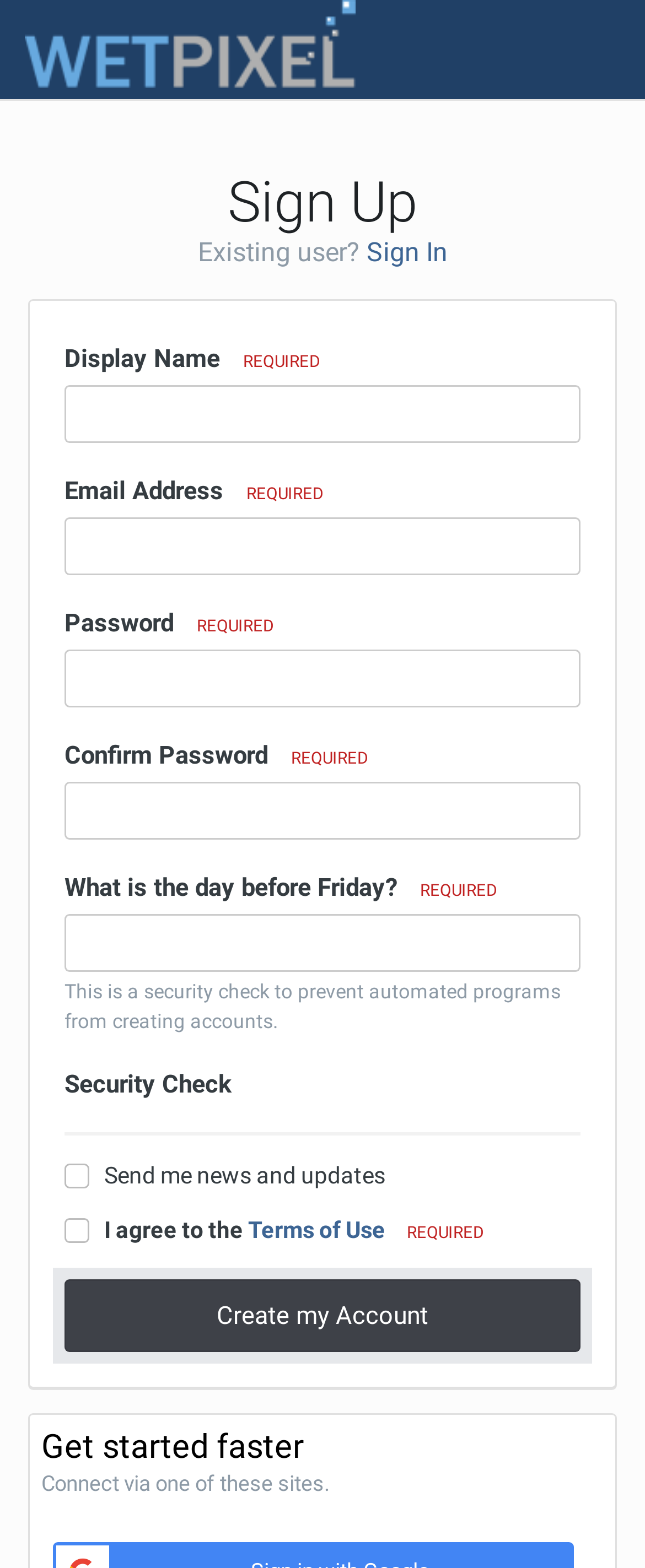Please identify the bounding box coordinates of the element that needs to be clicked to execute the following command: "Check the Terms of Use checkbox". Provide the bounding box using four float numbers between 0 and 1, formatted as [left, top, right, bottom].

[0.1, 0.779, 0.138, 0.795]